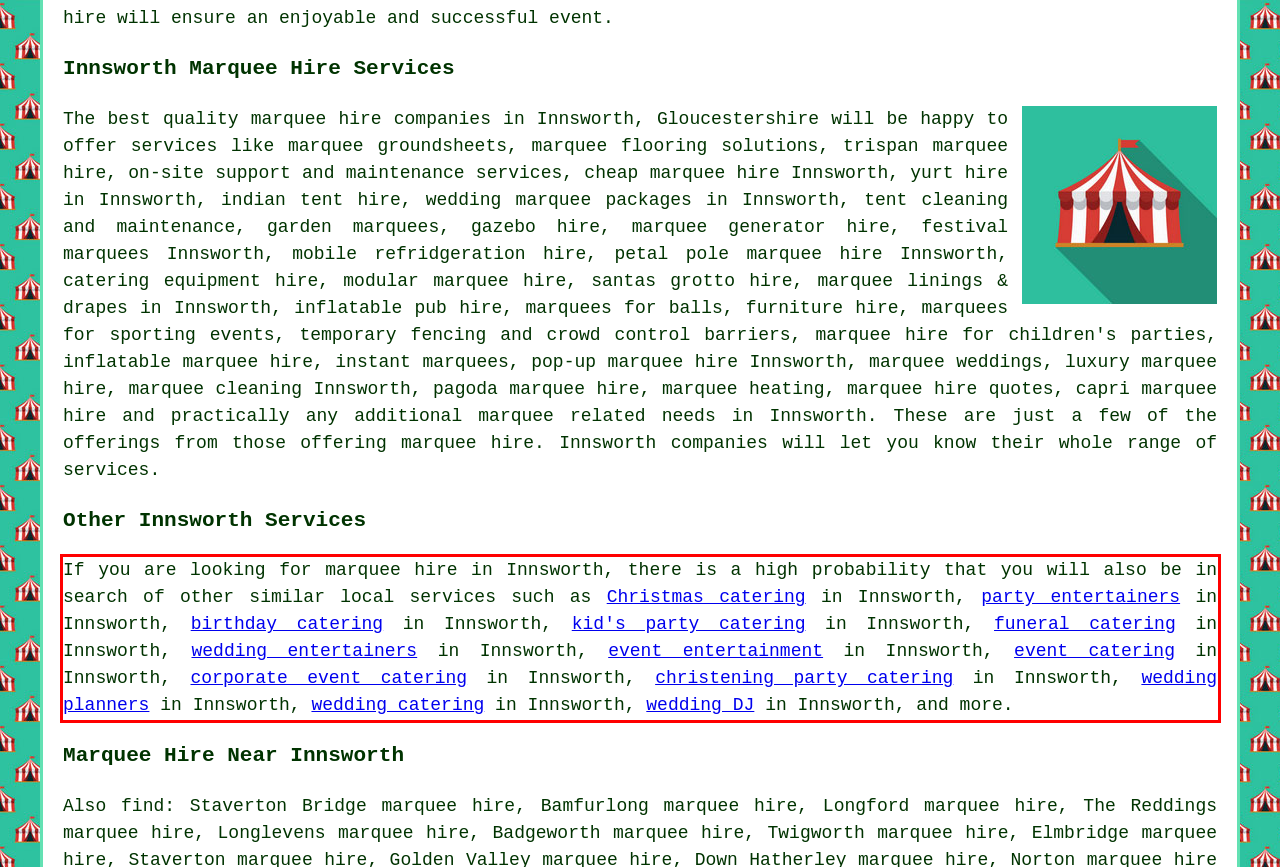You are provided with a screenshot of a webpage featuring a red rectangle bounding box. Extract the text content within this red bounding box using OCR.

If you are looking for marquee hire in Innsworth, there is a high probability that you will also be in search of other similar local services such as Christmas catering in Innsworth, party entertainers in Innsworth, birthday catering in Innsworth, kid's party catering in Innsworth, funeral catering in Innsworth, wedding entertainers in Innsworth, event entertainment in Innsworth, event catering in Innsworth, corporate event catering in Innsworth, christening party catering in Innsworth, wedding planners in Innsworth, wedding catering in Innsworth, wedding DJ in Innsworth, and more.